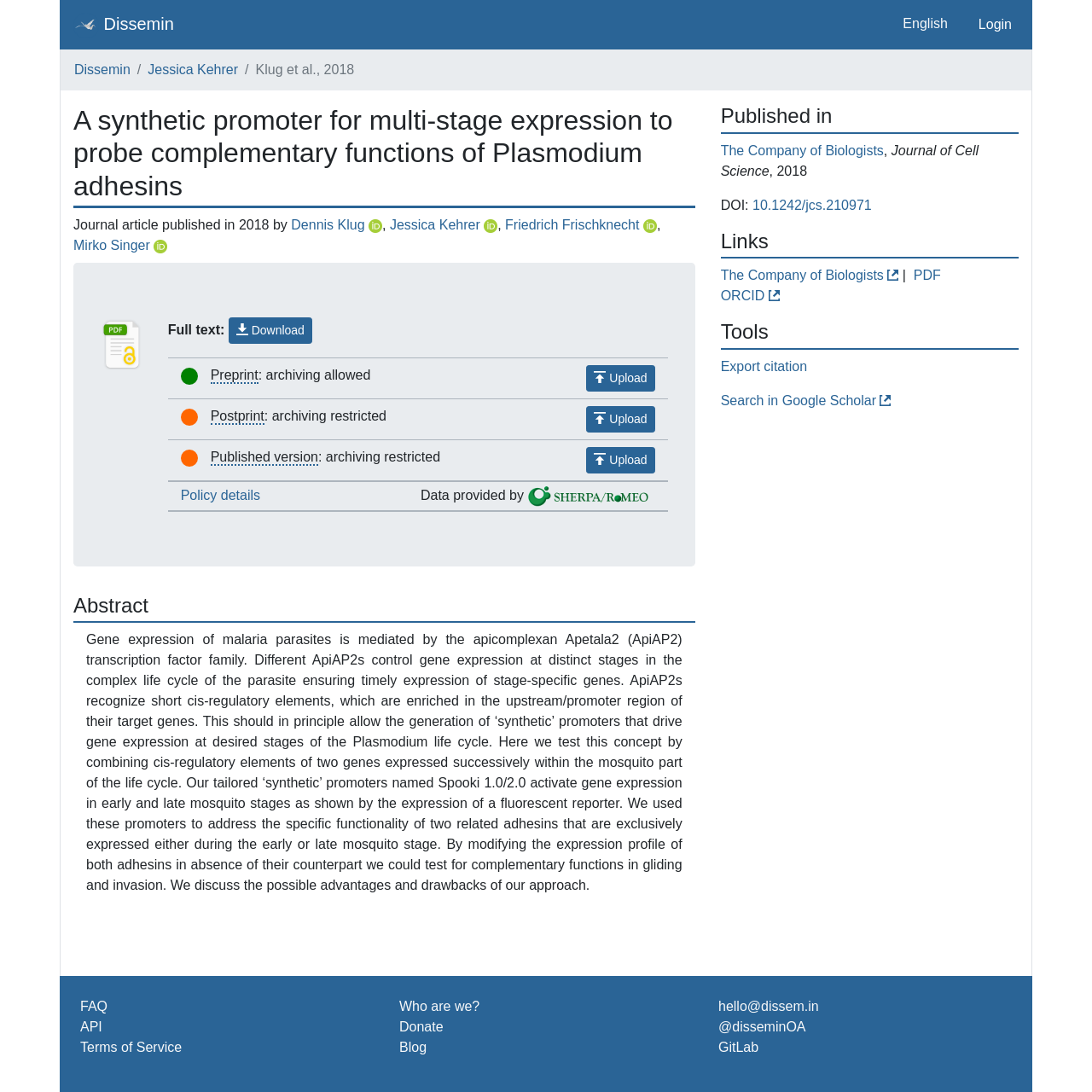Pinpoint the bounding box coordinates for the area that should be clicked to perform the following instruction: "view March 2007".

None